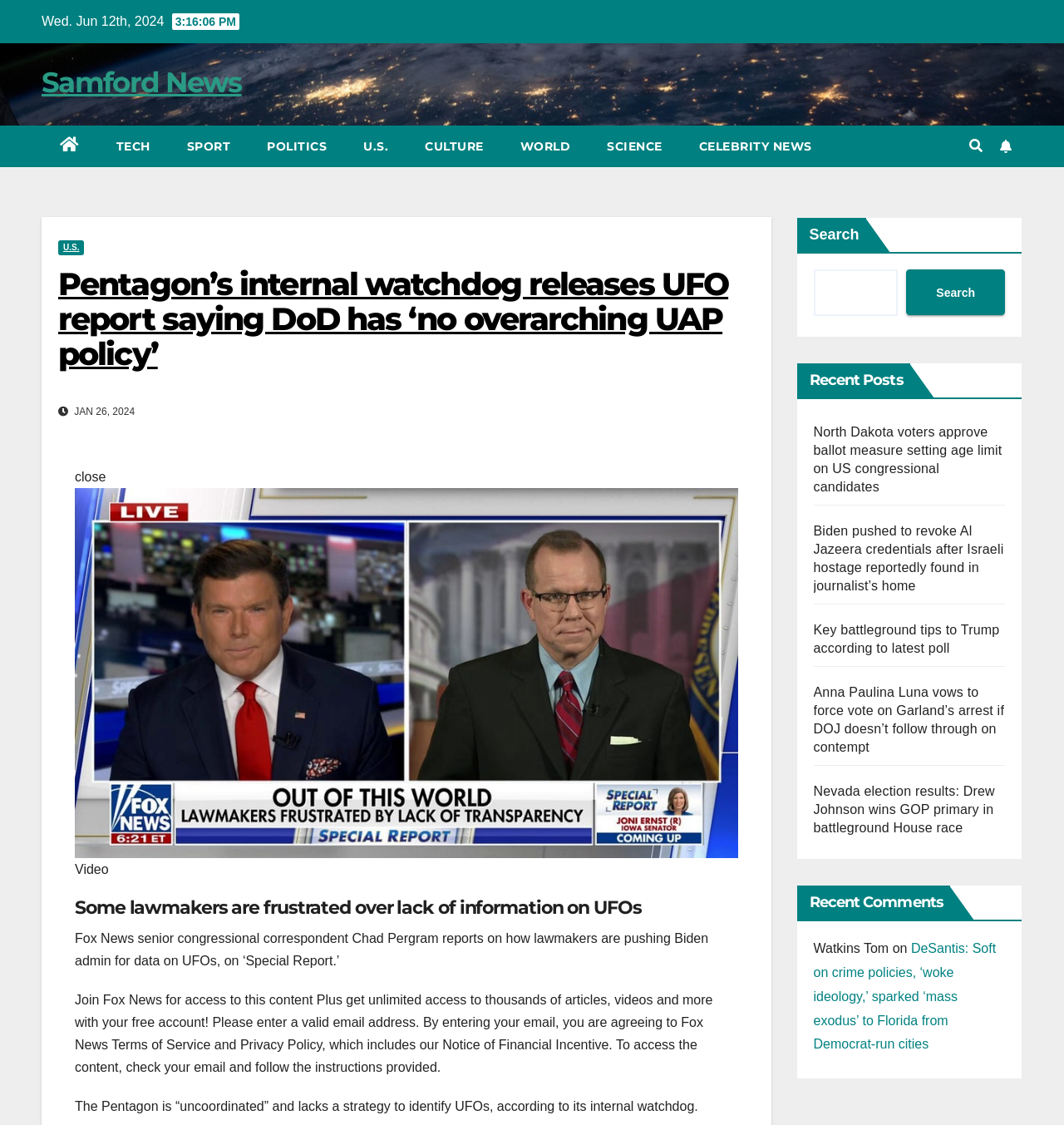Give a one-word or short-phrase answer to the following question: 
What is the topic of the video?

UFOs